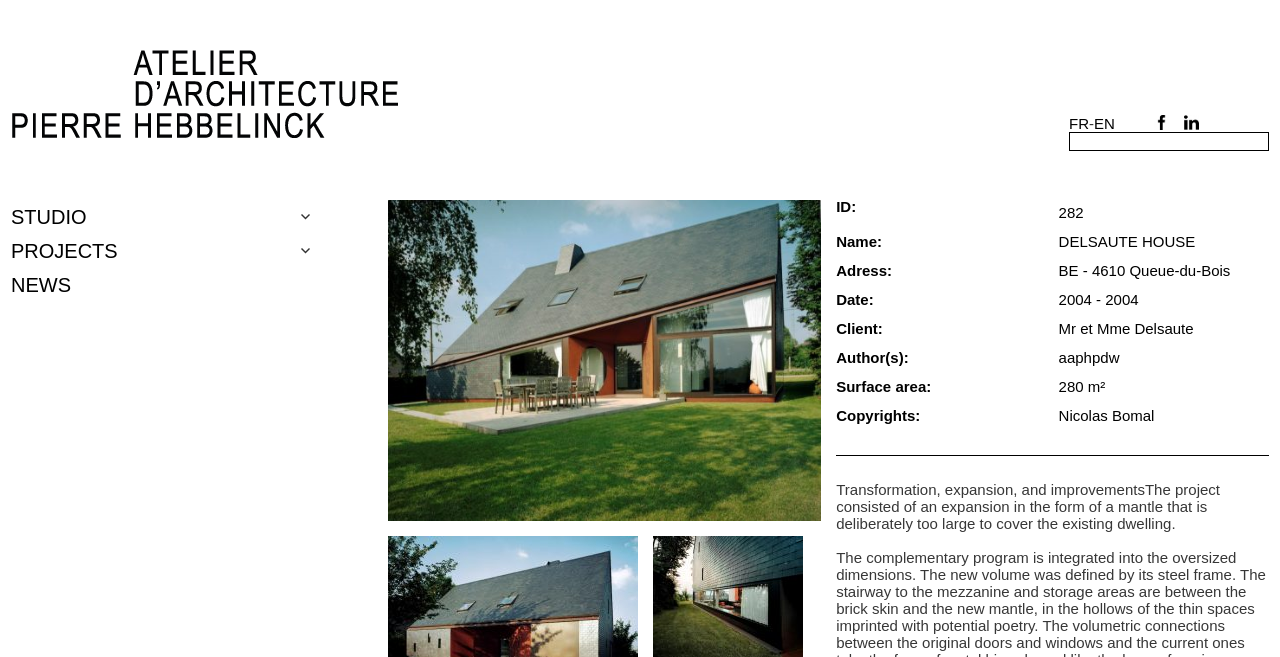Given the description of the UI element: "Studio", predict the bounding box coordinates in the form of [left, top, right, bottom], with each value being a float between 0 and 1.

[0.009, 0.304, 0.259, 0.356]